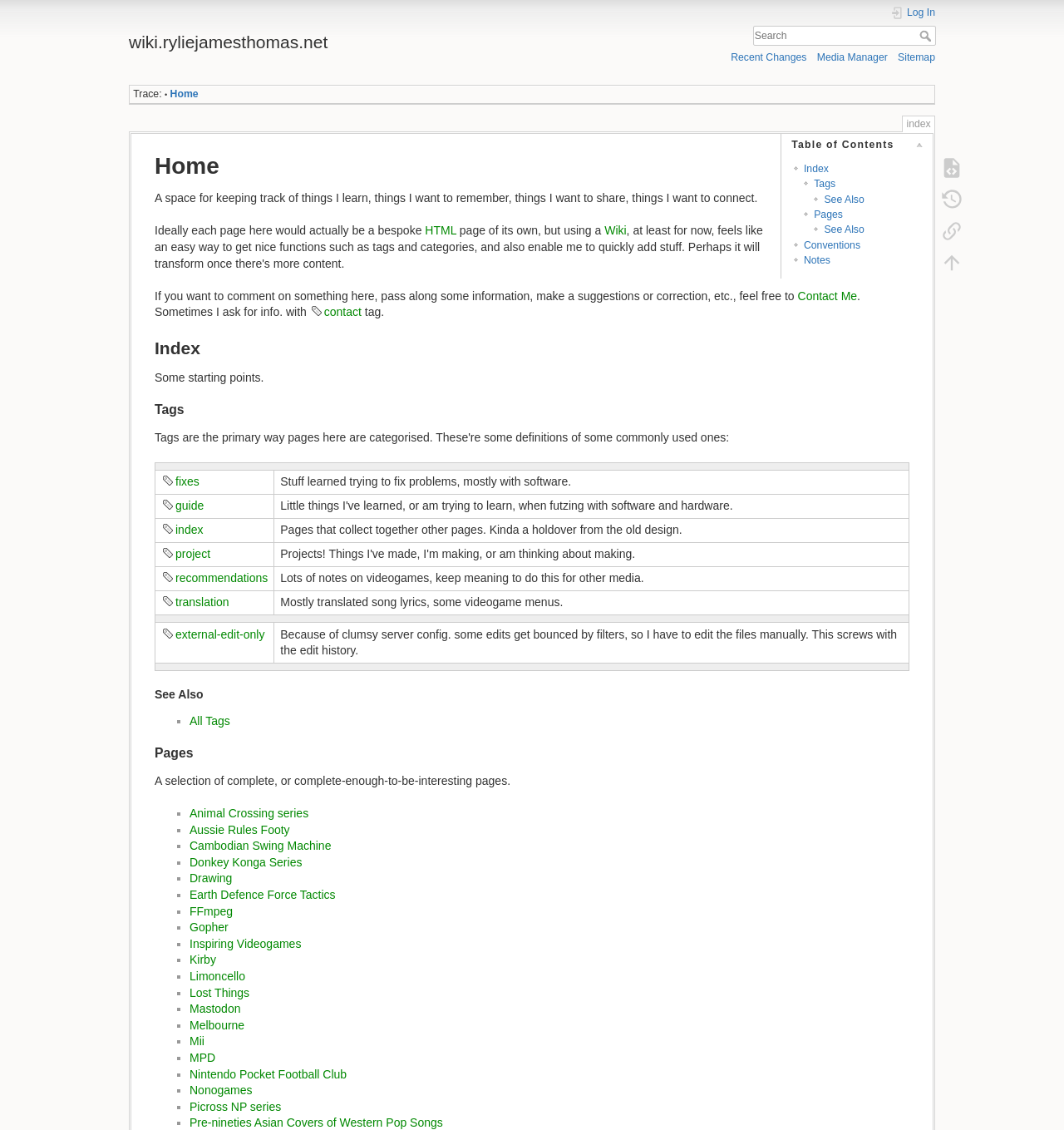What is the 'Tags' section used for?
Using the image as a reference, give a one-word or short phrase answer.

Categorizing pages